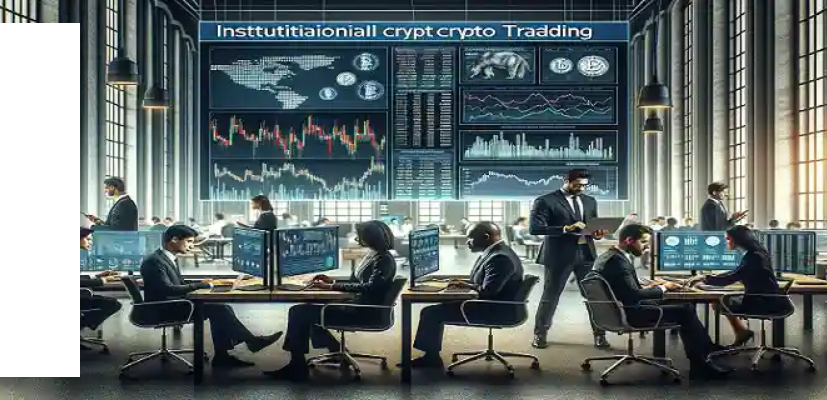How many computer screens are used by each trader?
Could you answer the question in a detailed manner, providing as much information as possible?

The caption states that each trader is utilizing 'multiple computer screens filled with real-time data', indicating that each trader has more than one screen to monitor and analyze the cryptocurrency markets.